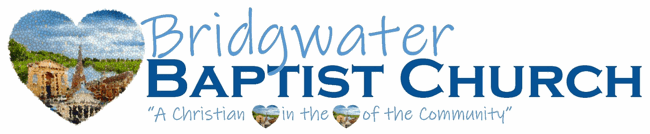Describe every aspect of the image in detail.

The image features the logo of Bridgwater Baptist Church, prominently displaying the church's name in a stylized, blue font. The logo is framed within a heart shape that incorporates scenic imagery, illustrating a sense of community and connection to the local environment. Beneath the main name, a tagline reads, "A Christian ♥ in the ♥ of the Community," emphasizing the church's commitment to serving and uplifting the community around Bridgwater. This logo encapsulates the church's mission and identity, making it a central visual element for its outreach and activities.